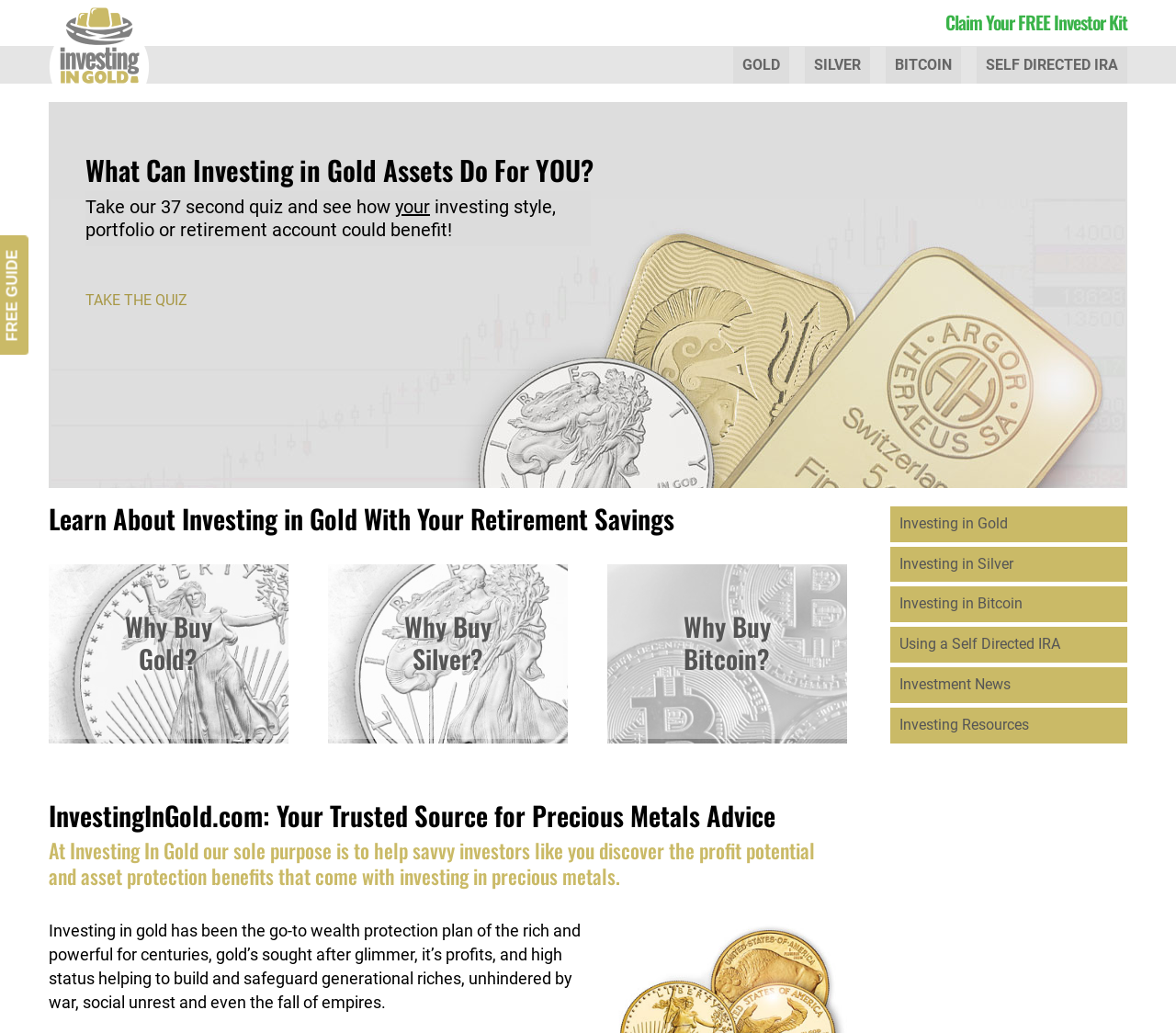Please determine the bounding box coordinates of the area that needs to be clicked to complete this task: 'Take the quiz'. The coordinates must be four float numbers between 0 and 1, formatted as [left, top, right, bottom].

[0.073, 0.282, 0.159, 0.299]